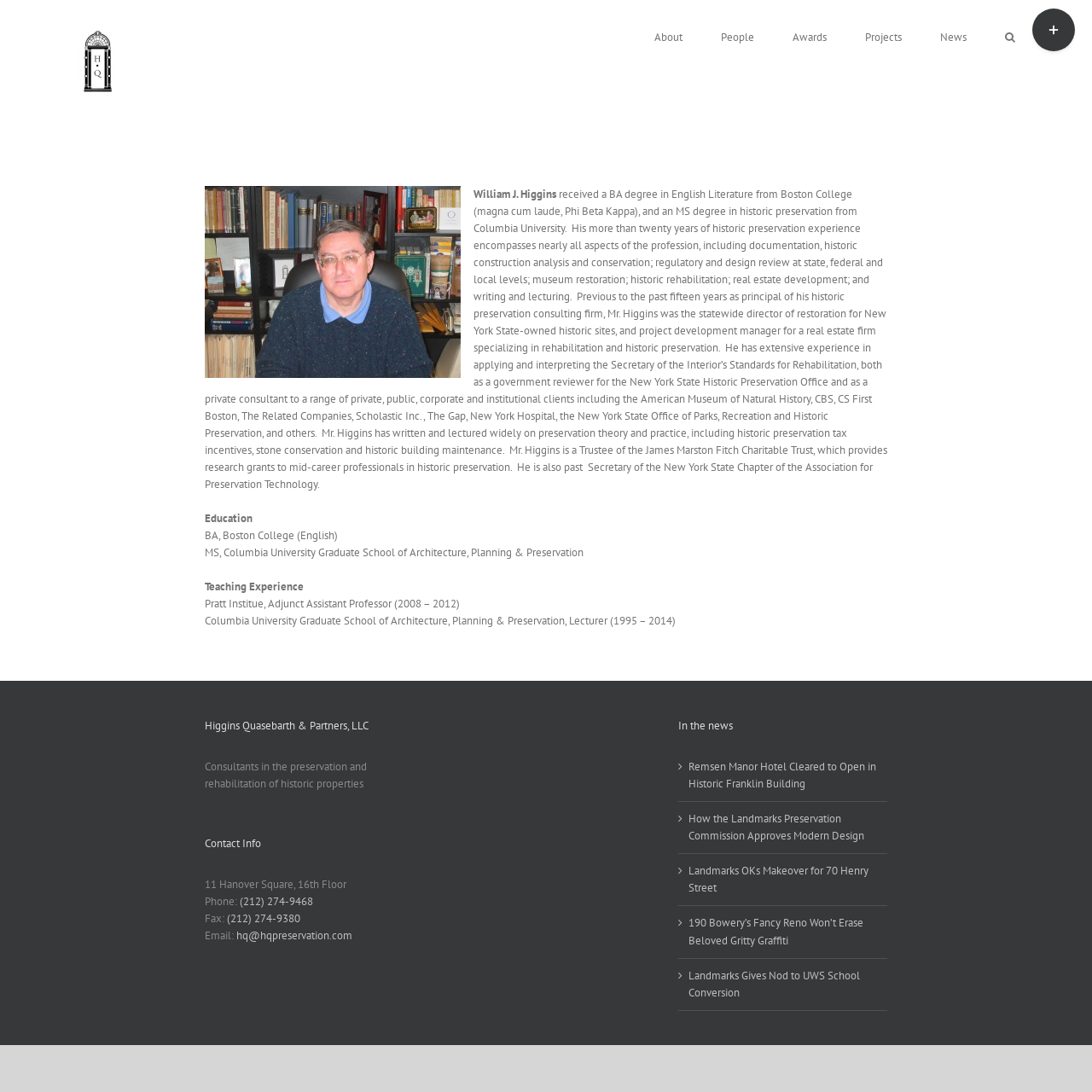Kindly determine the bounding box coordinates for the area that needs to be clicked to execute this instruction: "Go to Top".

[0.904, 0.973, 0.941, 1.0]